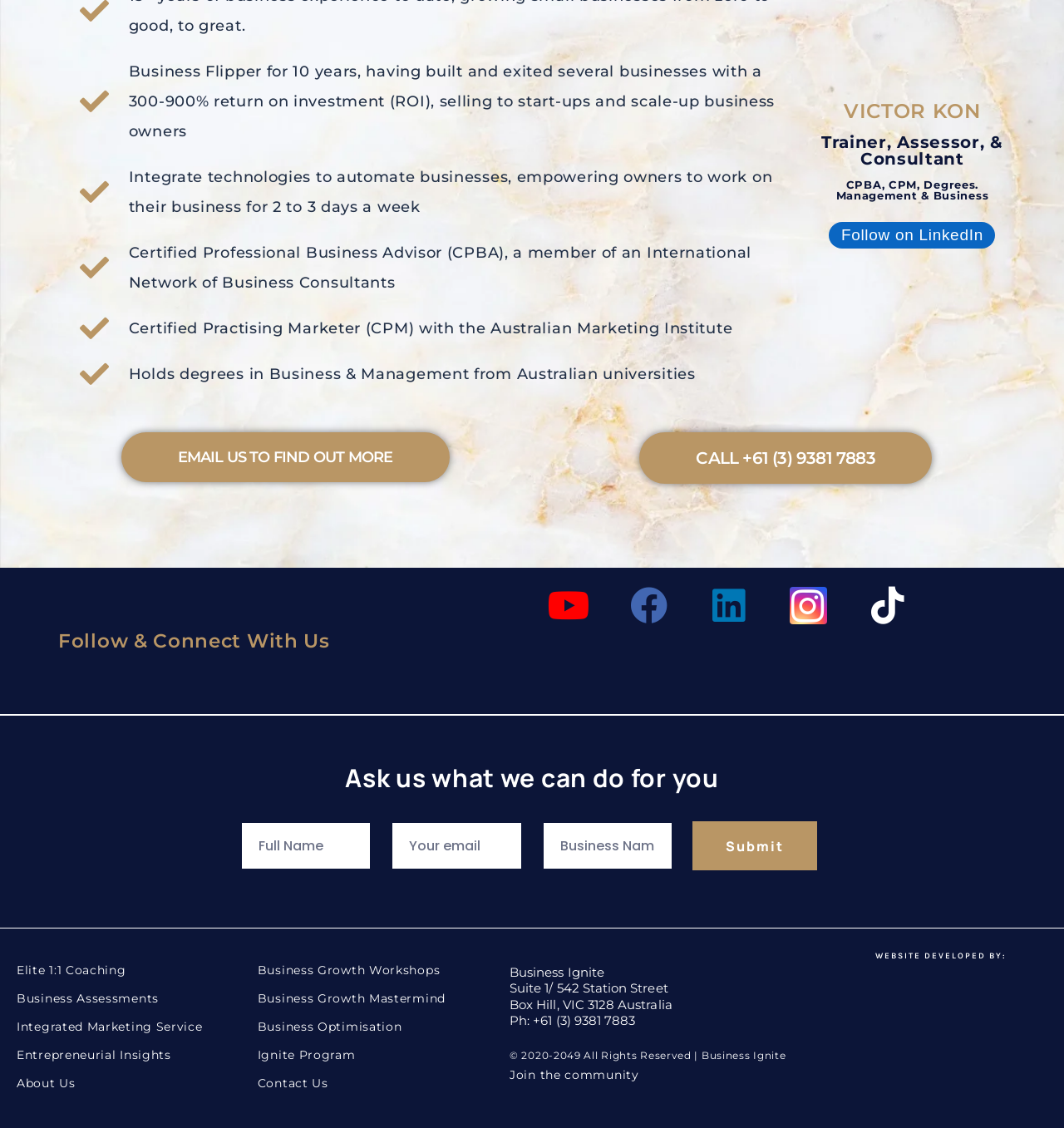Please identify the coordinates of the bounding box for the clickable region that will accomplish this instruction: "Email us to find out more".

[0.114, 0.383, 0.422, 0.427]